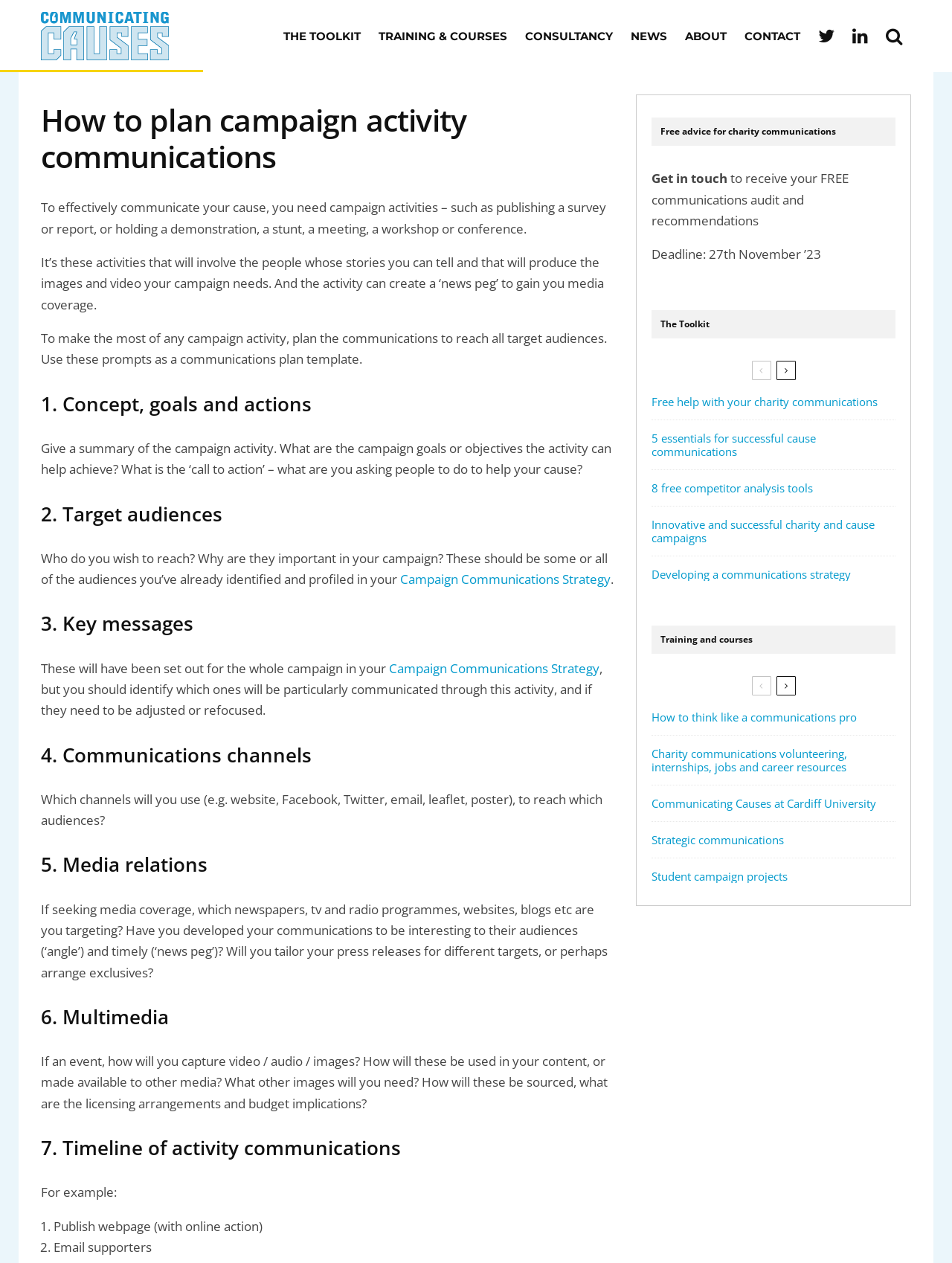Please specify the bounding box coordinates in the format (top-left x, top-left y, bottom-right x, bottom-right y), with all values as floating point numbers between 0 and 1. Identify the bounding box of the UI element described by: 8 free competitor analysis tools

[0.684, 0.381, 0.854, 0.392]